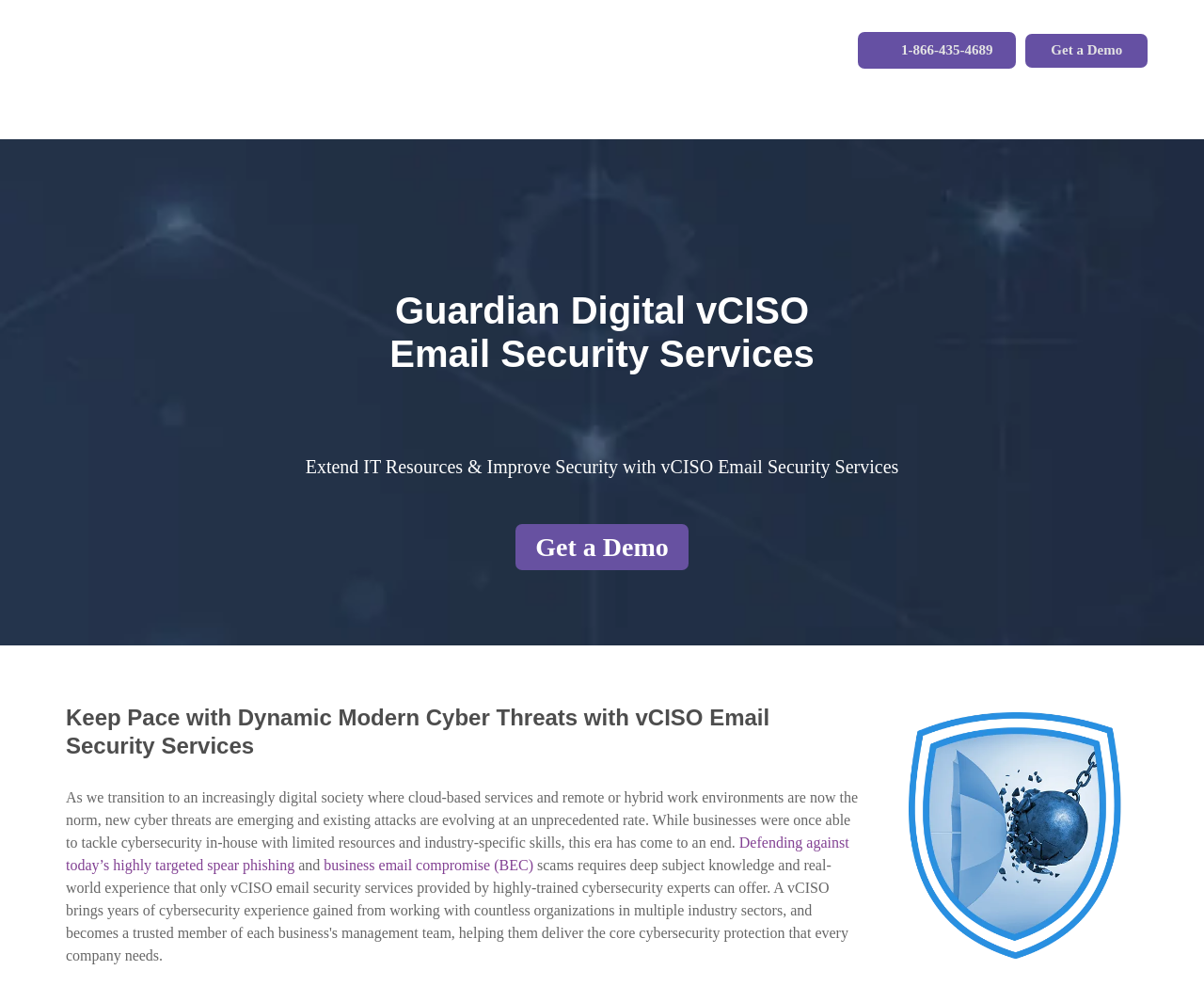Select the bounding box coordinates of the element I need to click to carry out the following instruction: "Explore Industries".

None